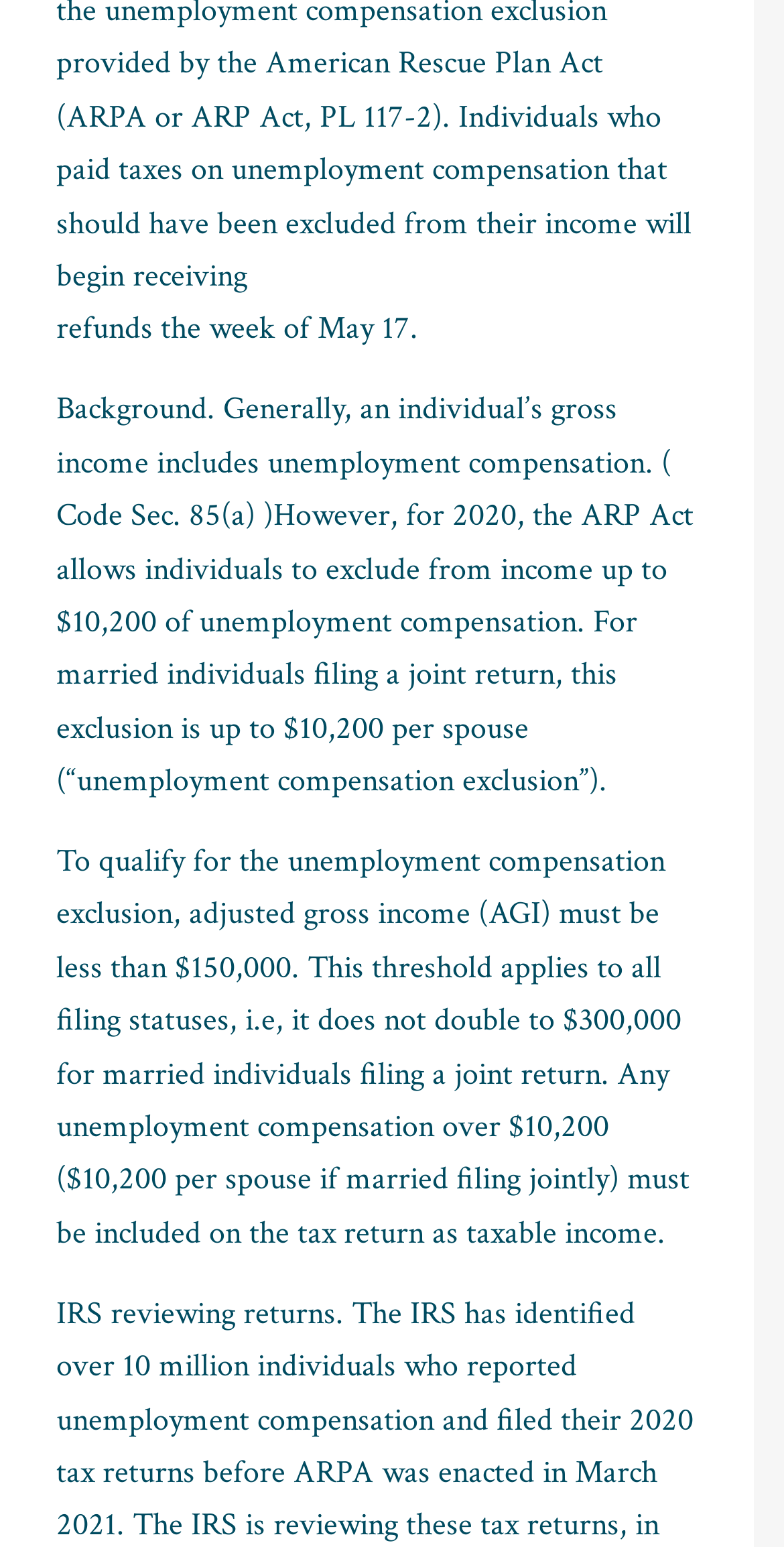Answer the following query with a single word or phrase:
How many checkboxes are available on the webpage?

15